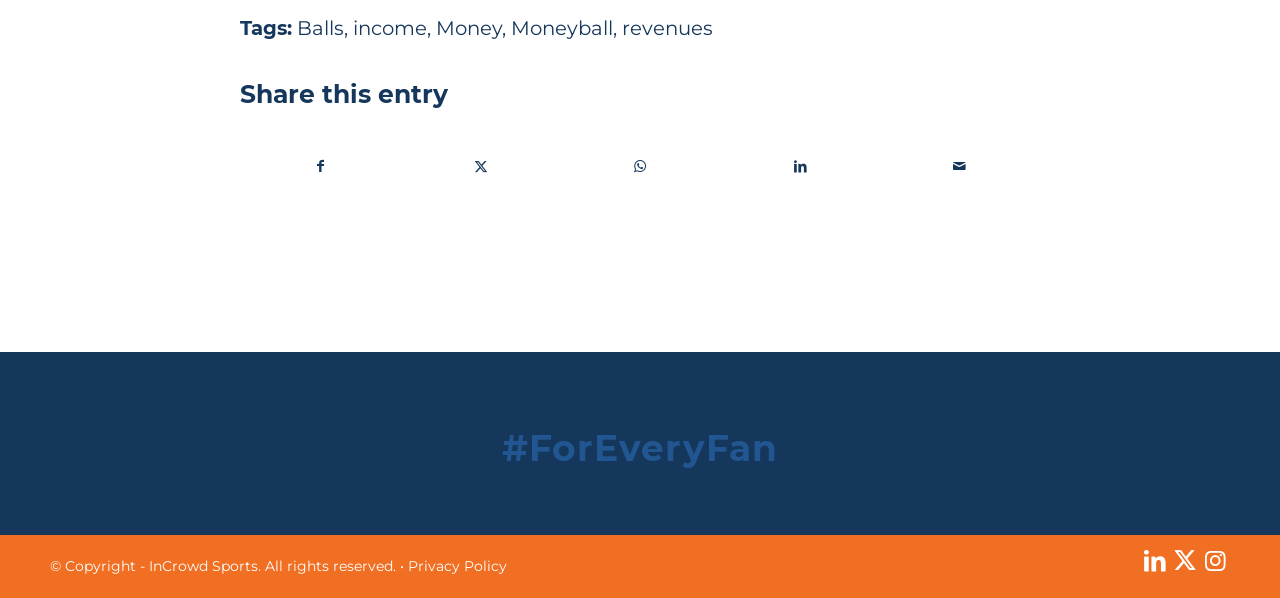How many social media platforms can you share this entry on?
Based on the image, give a concise answer in the form of a single word or short phrase.

5